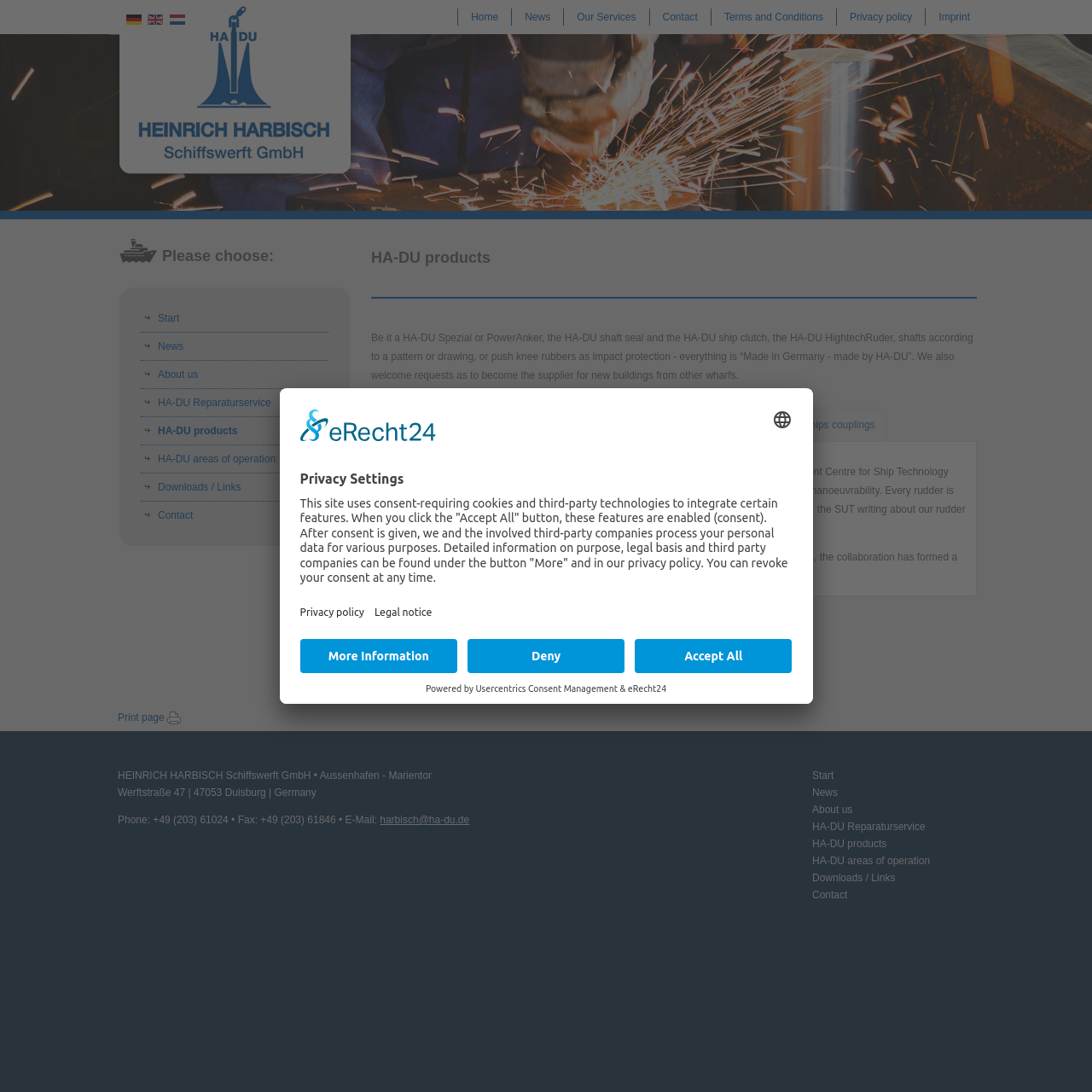Answer this question using a single word or a brief phrase:
What is the company name?

Heinrich Harbisch Schiffswerft GmbH